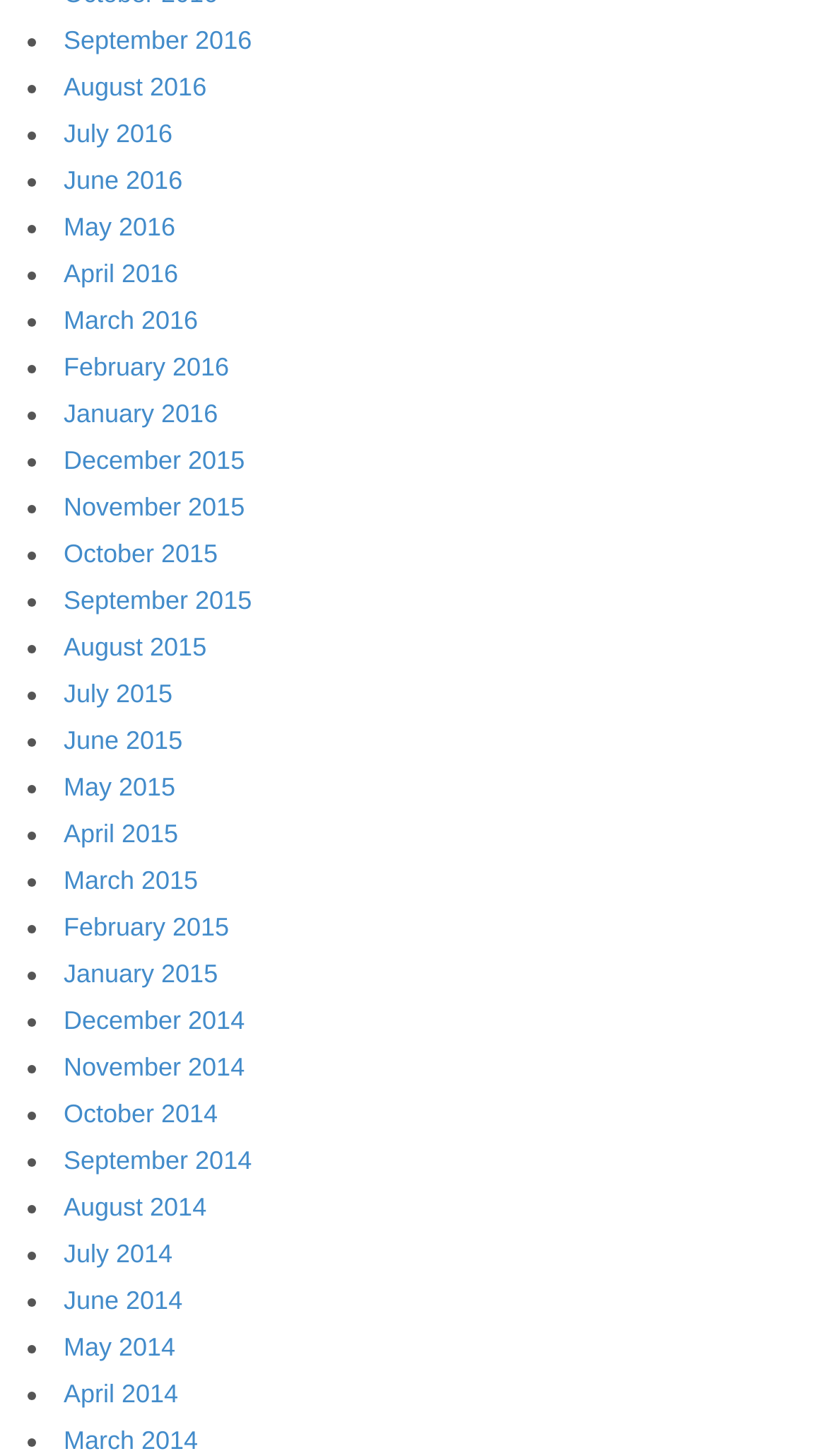Provide the bounding box coordinates, formatted as (top-left x, top-left y, bottom-right x, bottom-right y), with all values being floating point numbers between 0 and 1. Identify the bounding box of the UI element that matches the description: October 2014

[0.077, 0.754, 0.263, 0.775]